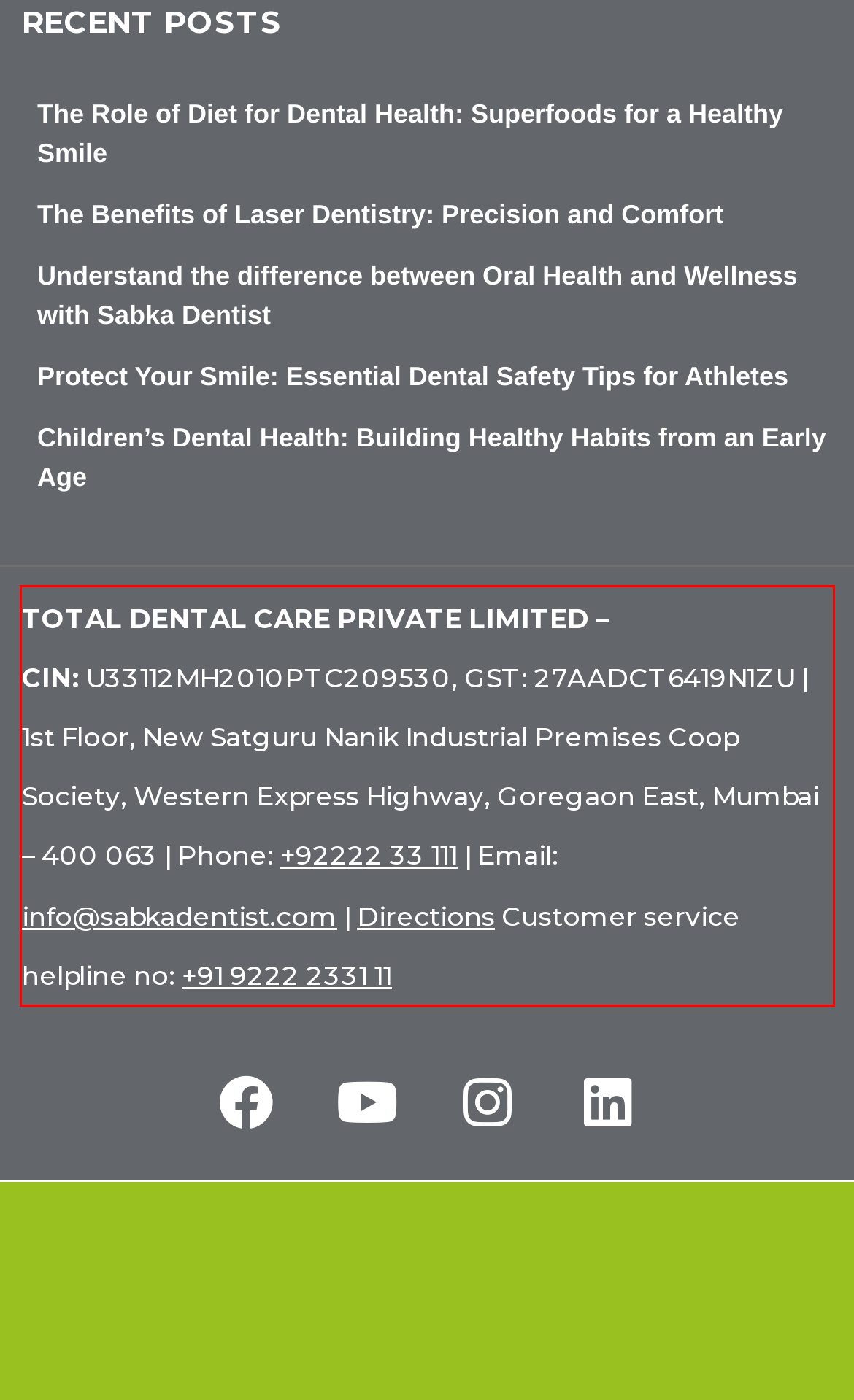Your task is to recognize and extract the text content from the UI element enclosed in the red bounding box on the webpage screenshot.

TOTAL DENTAL CARE PRIVATE LIMITED – CIN: U33112MH2010PTC209530, GST: 27AADCT6419N1ZU | 1st Floor, New Satguru Nanik Industrial Premises Coop Society, Western Express Highway, Goregaon East, Mumbai – 400 063 | Phone: +92222 33 111 | Email: info@sabkadentist.com | Directions Customer service helpline no: +91 9222 2331 11